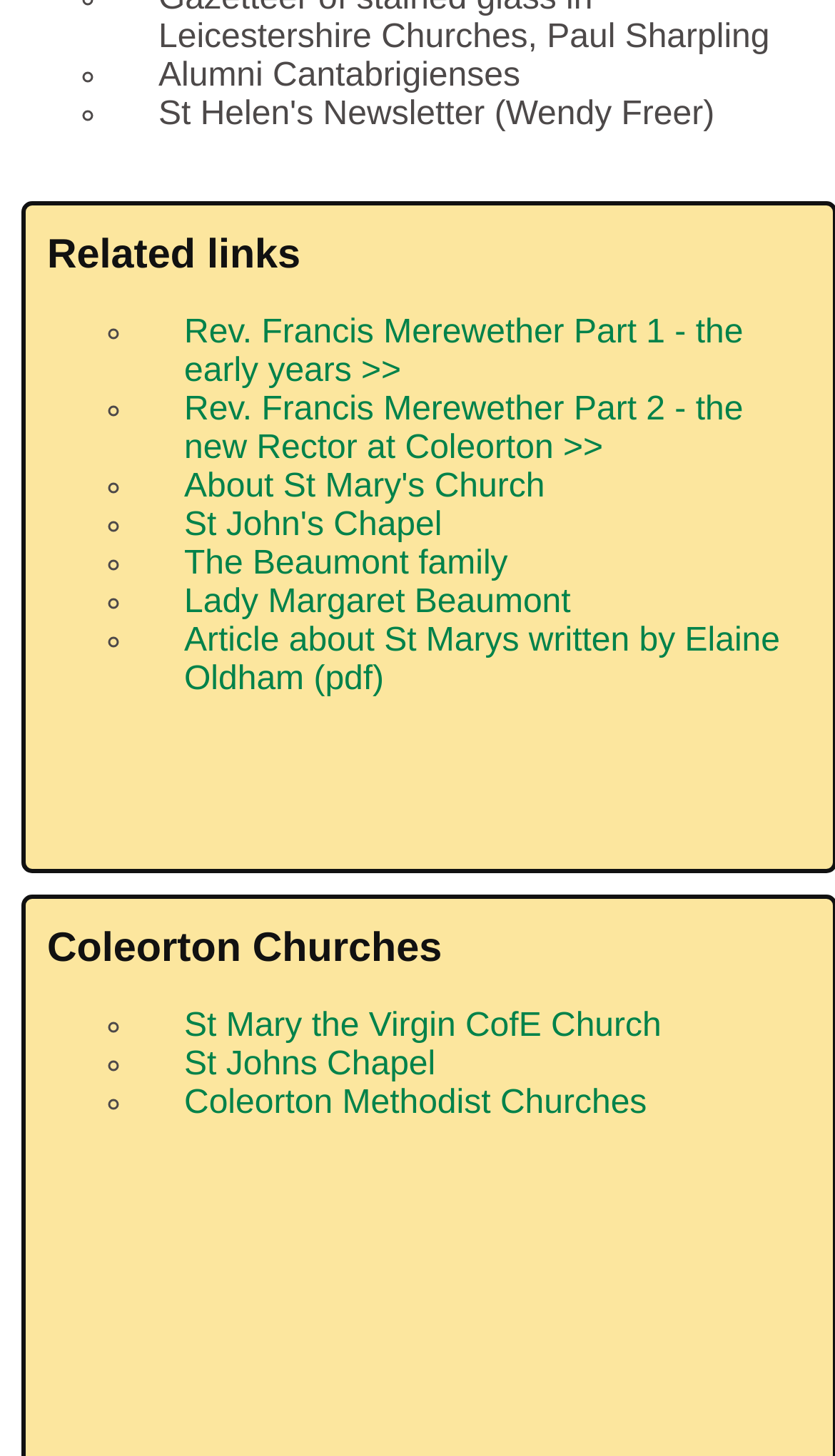Determine the bounding box coordinates for the HTML element described here: "About St Mary's Church".

[0.221, 0.322, 0.652, 0.347]